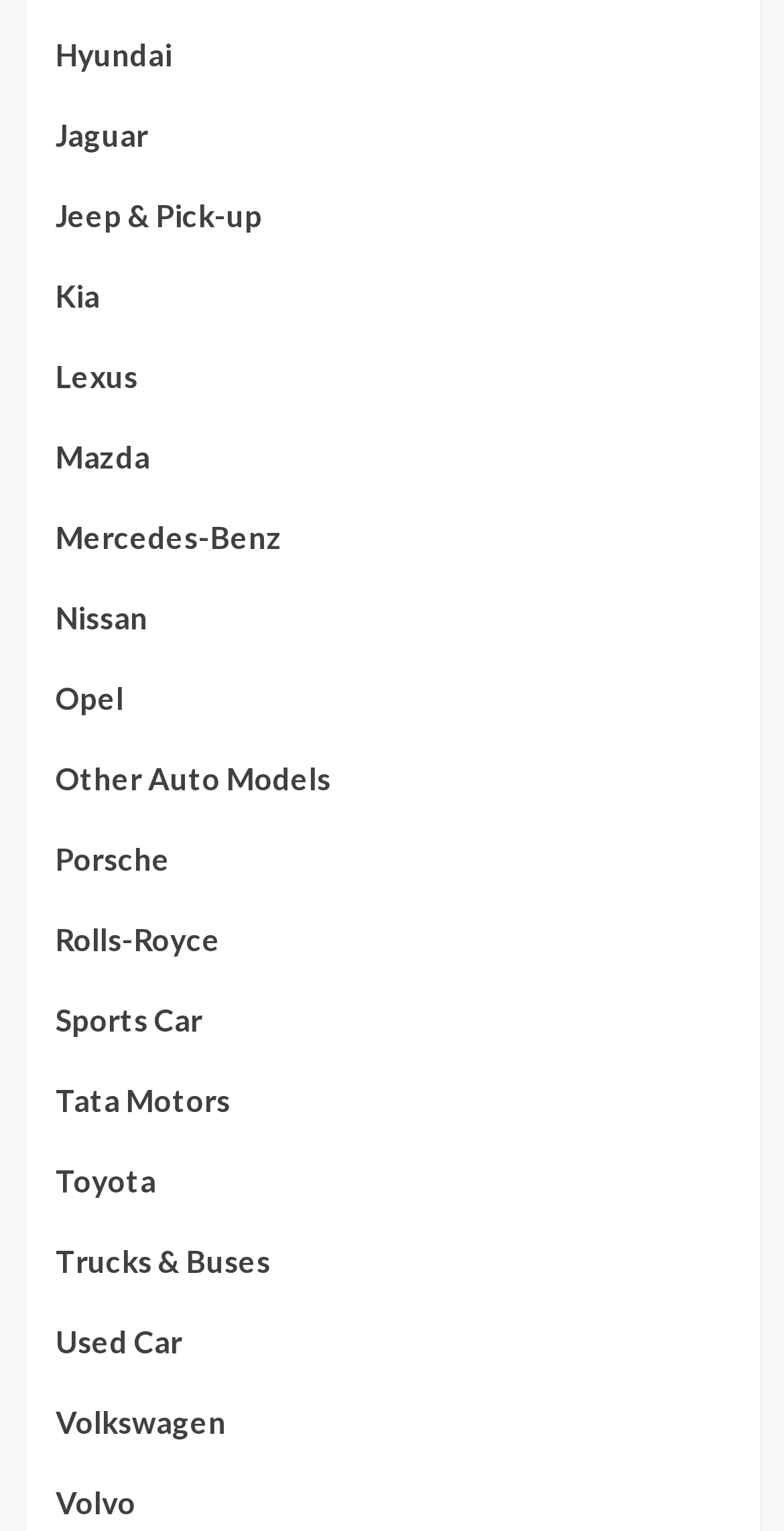Highlight the bounding box coordinates of the element you need to click to perform the following instruction: "Explore Sports Car options."

[0.071, 0.65, 0.258, 0.701]